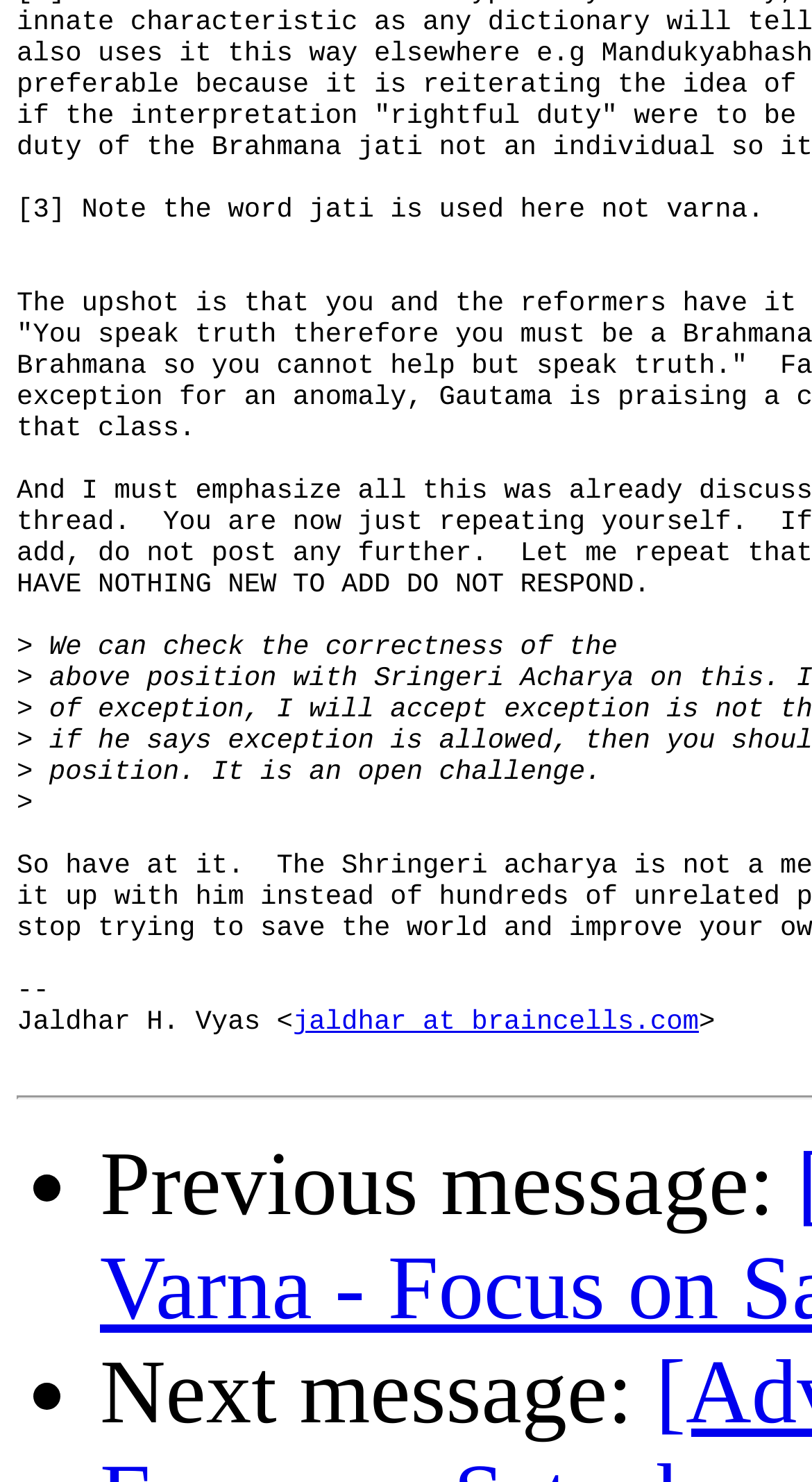How many list markers are there?
Refer to the image and provide a thorough answer to the question.

There are two list markers on the page, both represented by a bullet point ('•'). The first one is located at [0.038, 0.765, 0.077, 0.835] and the second one is located at [0.038, 0.906, 0.077, 0.976].